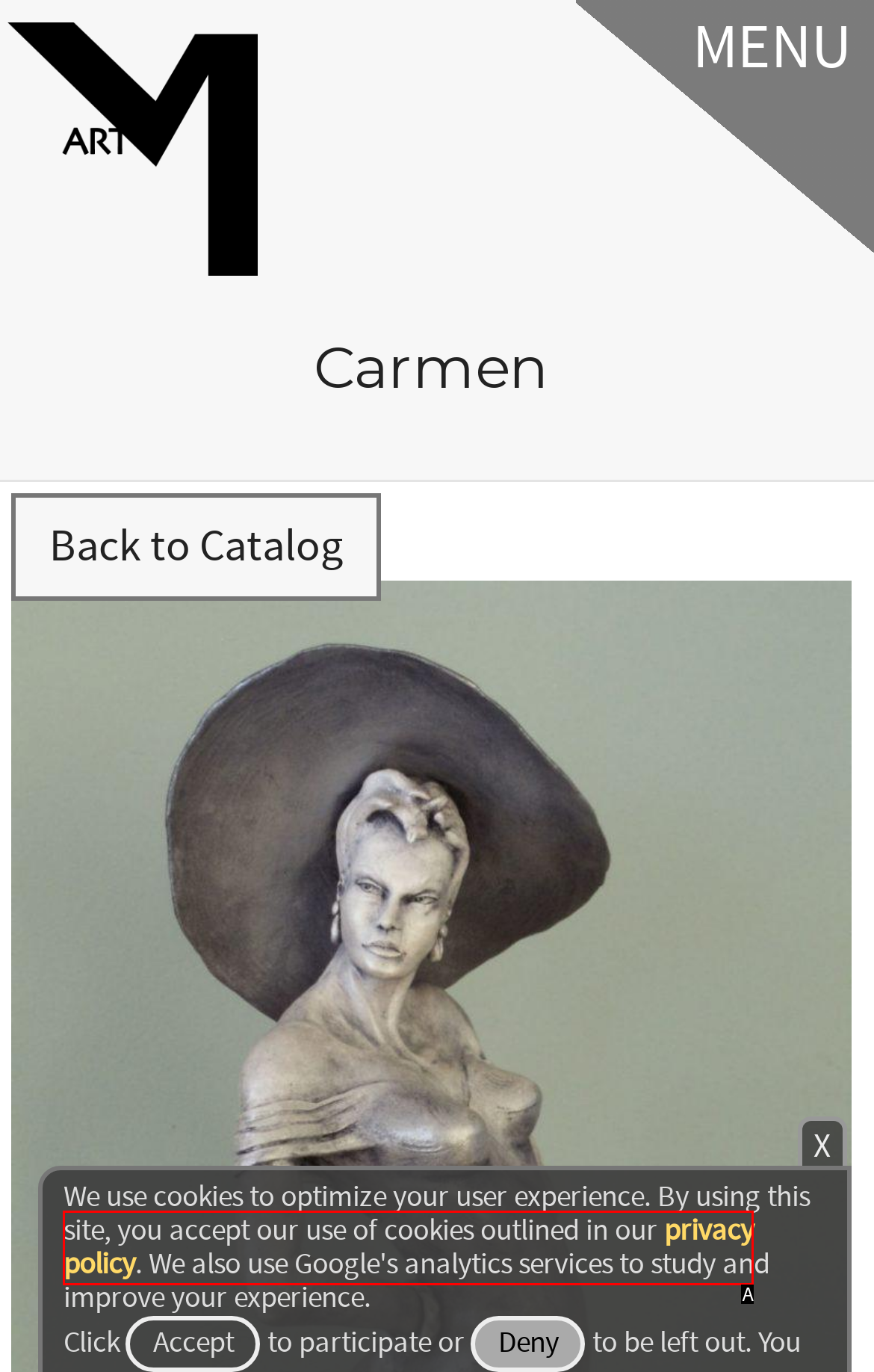Determine which option aligns with the description: privacy policy. Provide the letter of the chosen option directly.

A